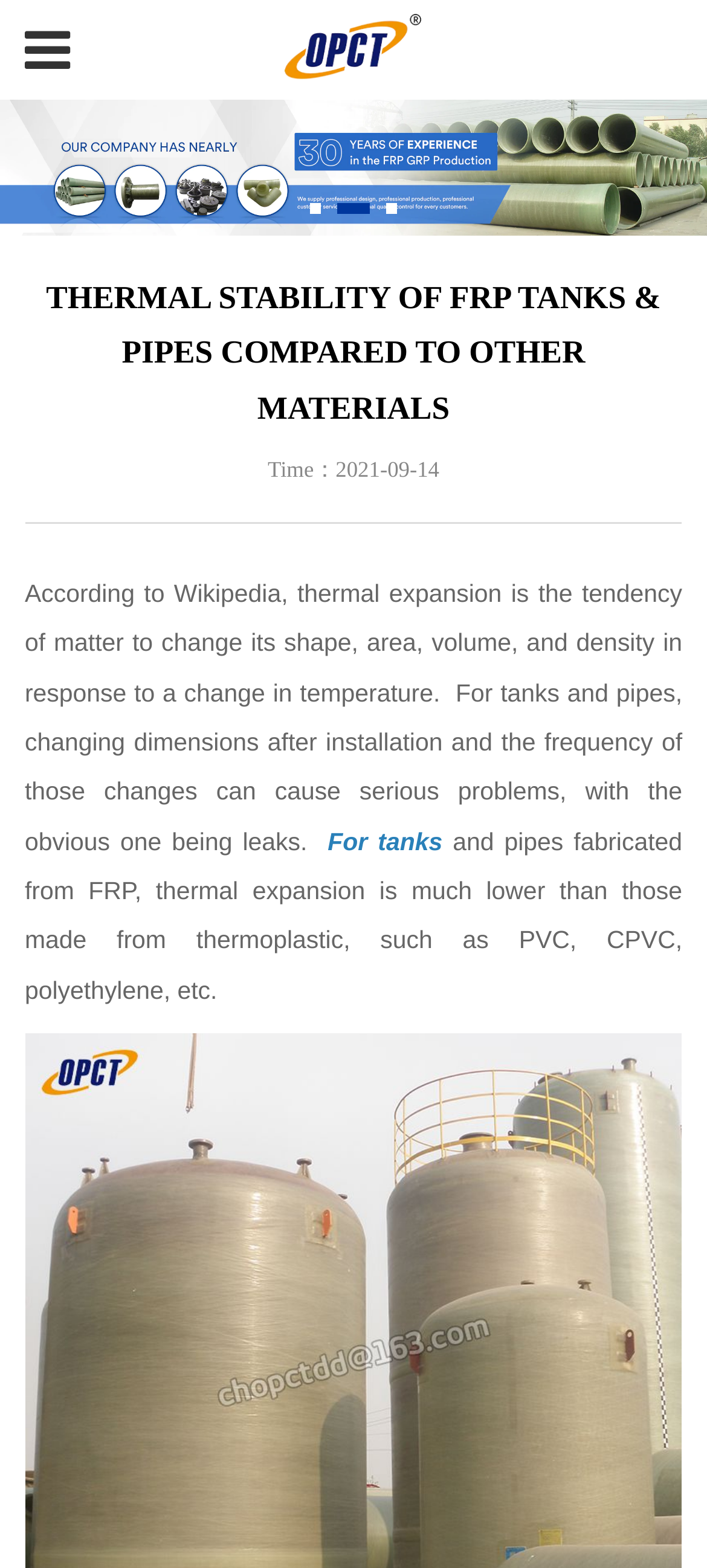Extract the bounding box coordinates of the UI element described by: "1". The coordinates should include four float numbers ranging from 0 to 1, e.g., [left, top, right, bottom].

[0.439, 0.13, 0.484, 0.137]